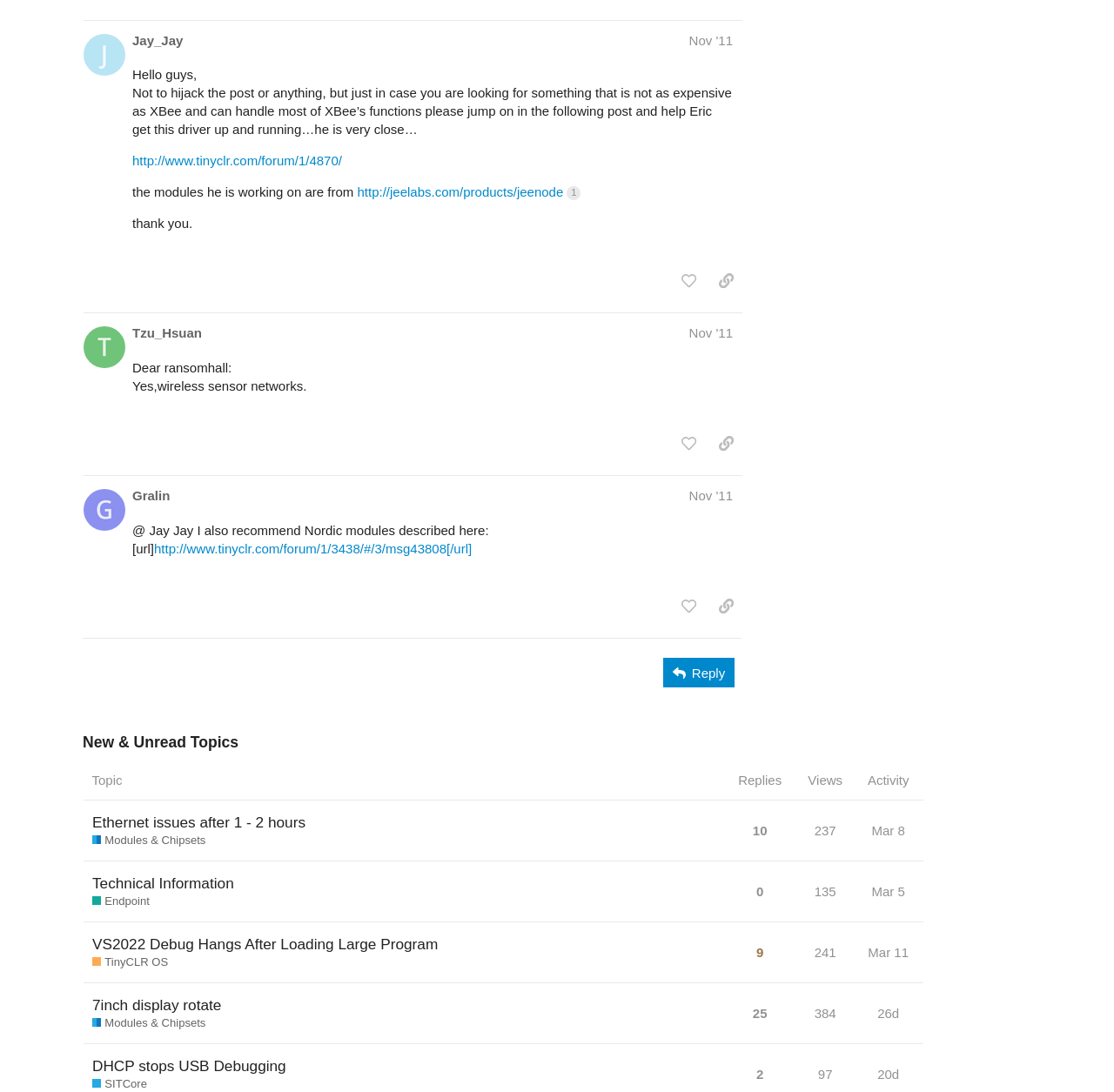What is the date of the post by Gralin?
Please answer the question with a detailed response using the information from the screenshot.

The post by Gralin is located in the region 'post #14 by @Gralin' and the date is mentioned as 'Nov 24, 2011 5:55 pm' in the generic element.